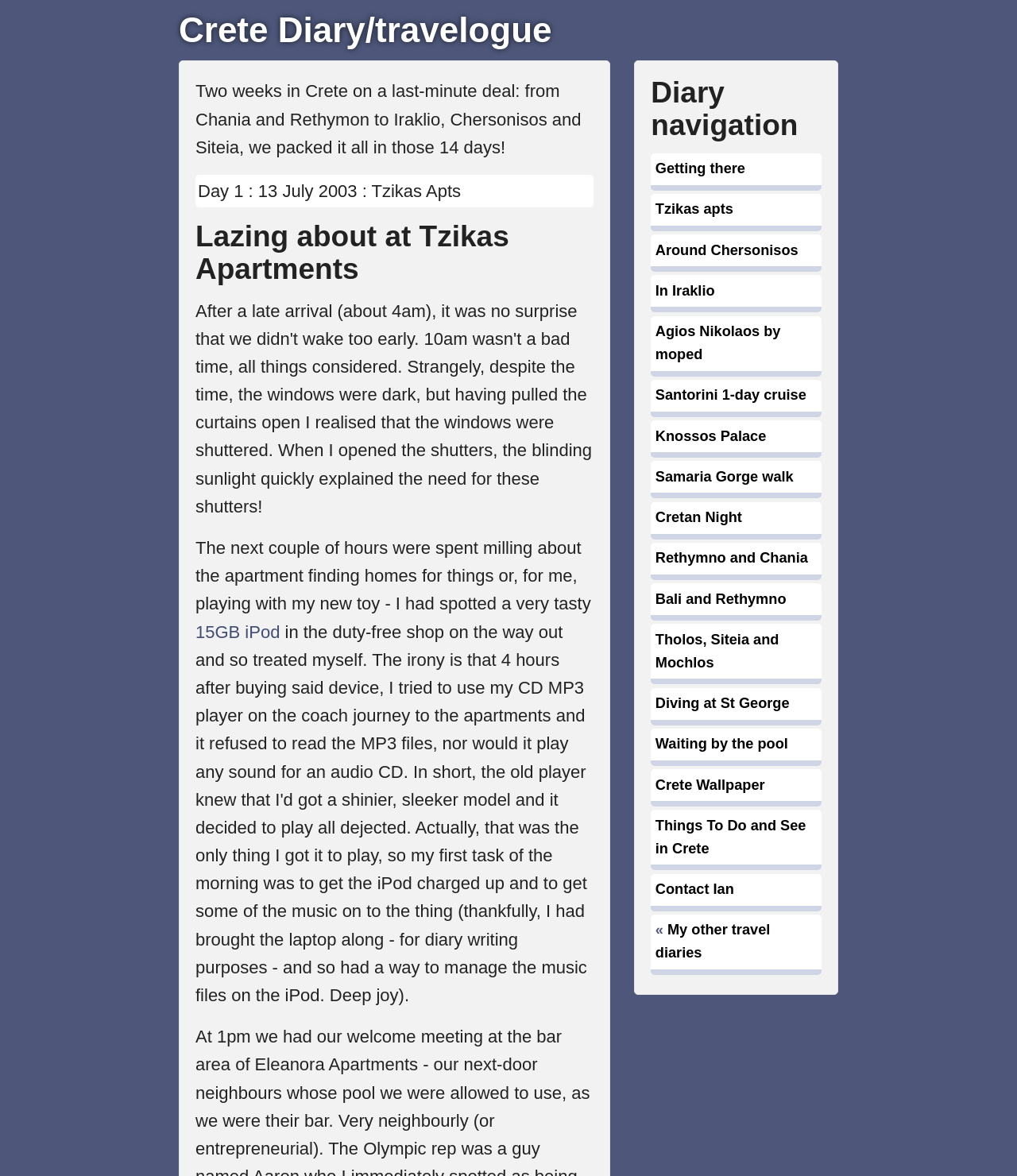Locate the bounding box coordinates of the clickable element to fulfill the following instruction: "Read about 'Lazing about at Tzikas Apartments'". Provide the coordinates as four float numbers between 0 and 1 in the format [left, top, right, bottom].

[0.192, 0.188, 0.584, 0.243]